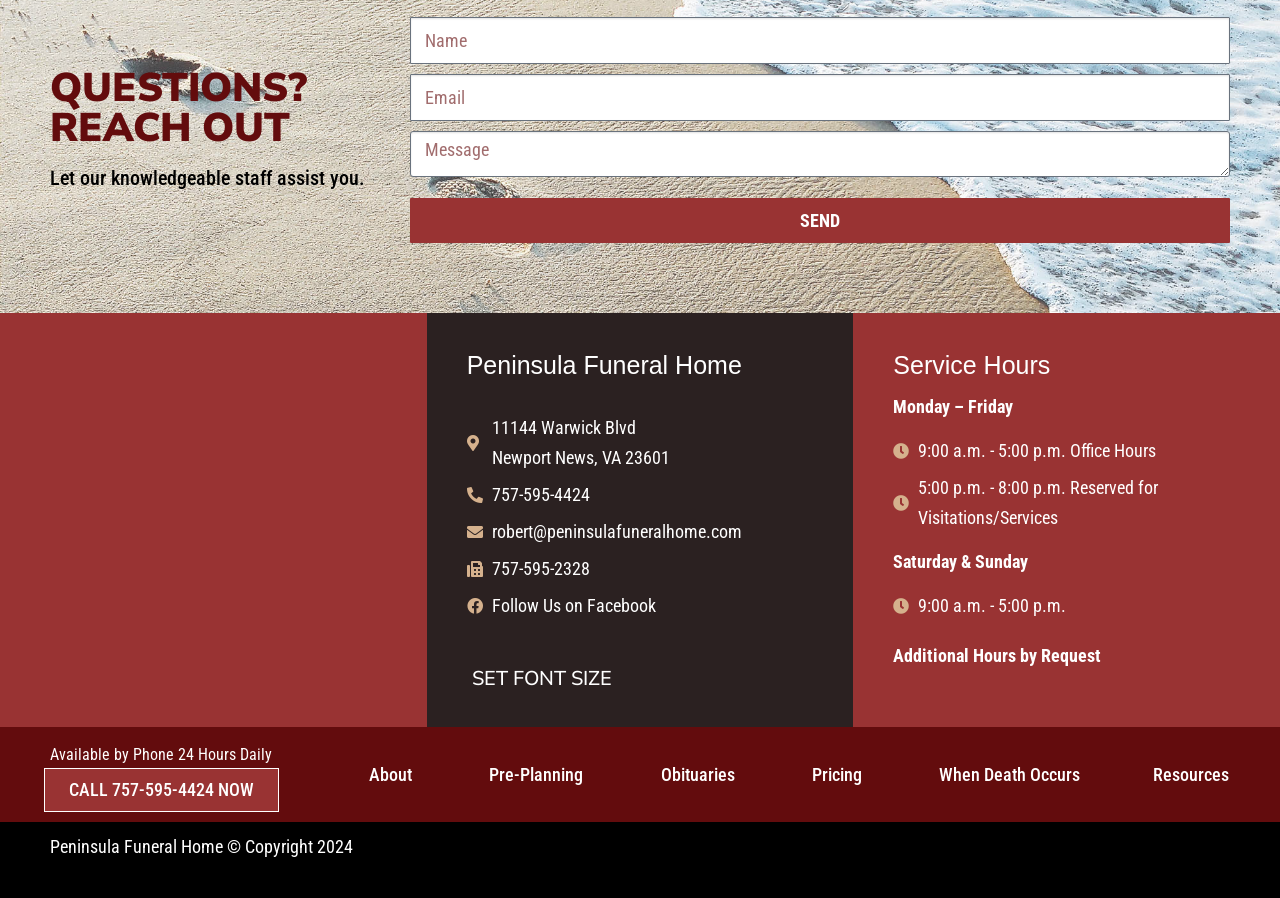Identify the bounding box coordinates of the clickable region required to complete the instruction: "View About page". The coordinates should be given as four float numbers within the range of 0 and 1, i.e., [left, top, right, bottom].

[0.26, 0.837, 0.354, 0.888]